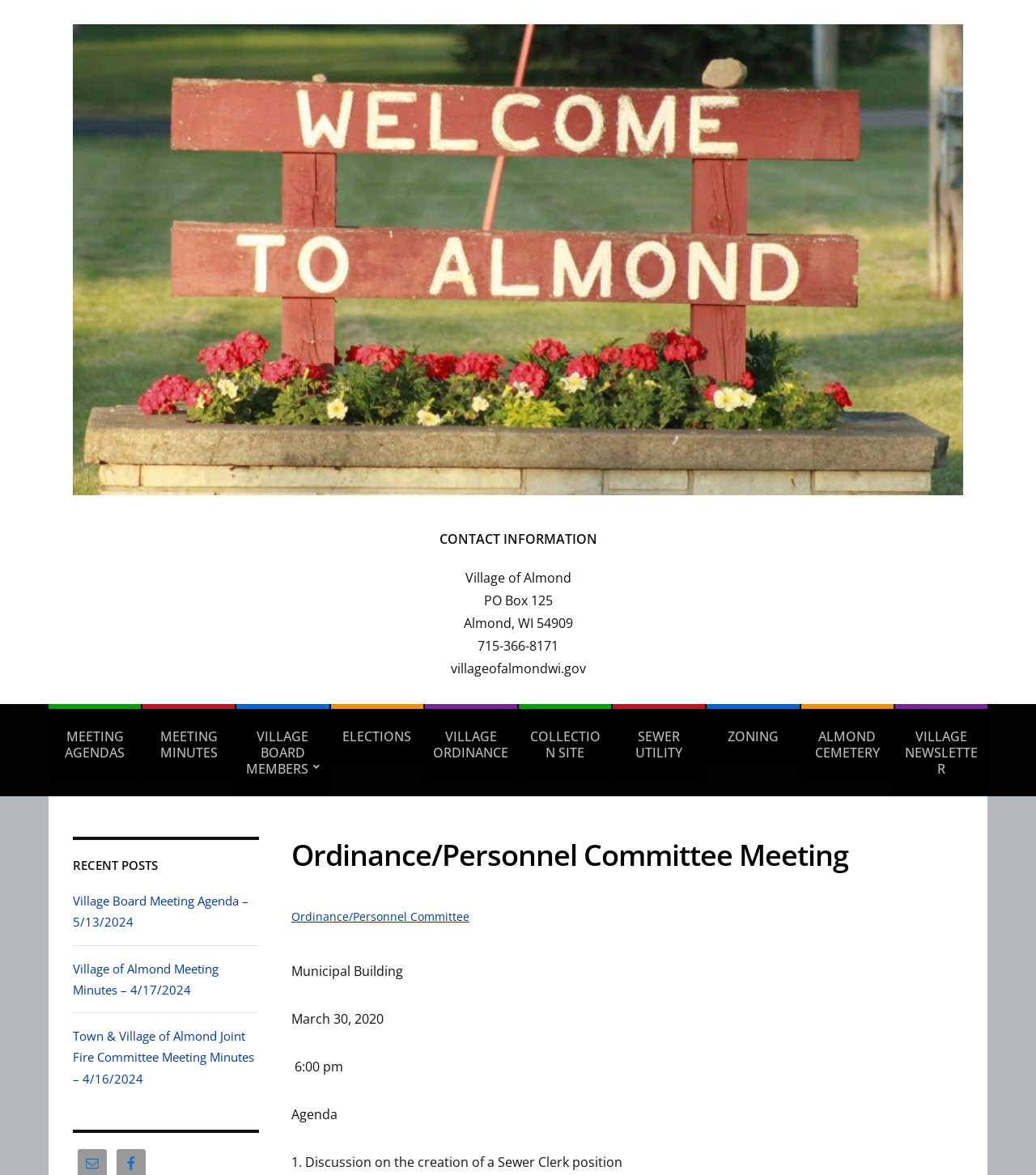Locate the bounding box coordinates of the area where you should click to accomplish the instruction: "Buy Gumbo Strain Online".

None